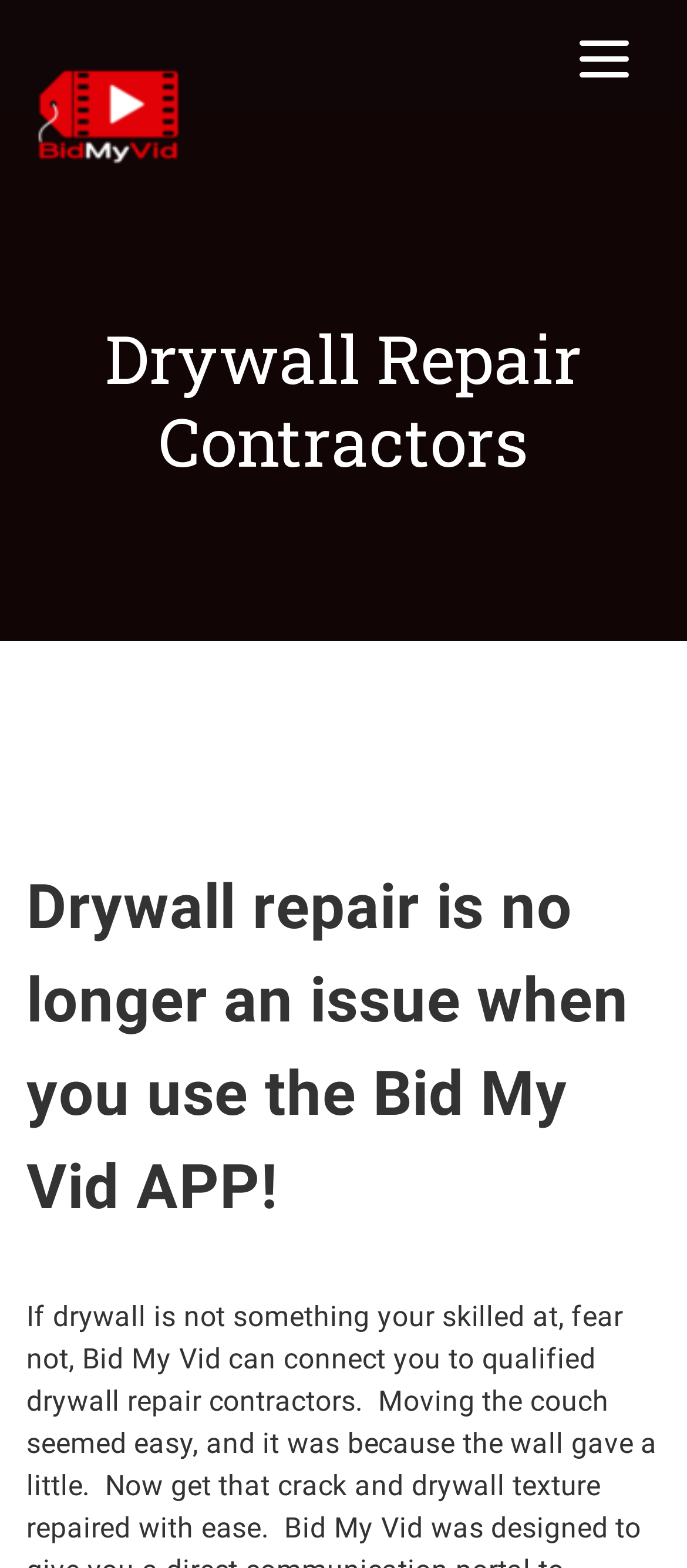Identify and provide the text of the main header on the webpage.

Drywall Repair Contractors